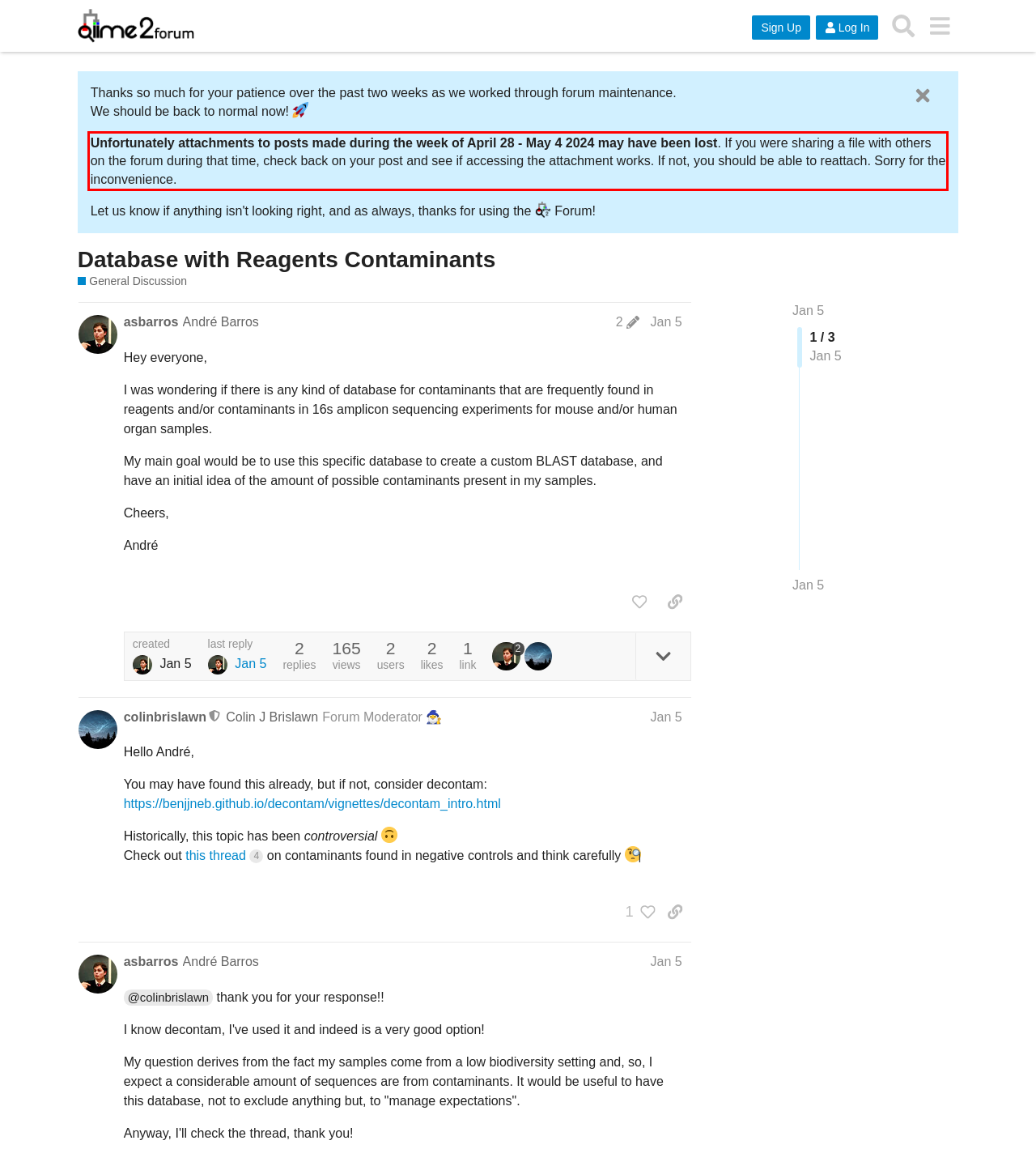You have a screenshot of a webpage with a red bounding box. Use OCR to generate the text contained within this red rectangle.

Unfortunately attachments to posts made during the week of April 28 - May 4 2024 may have been lost. If you were sharing a file with others on the forum during that time, check back on your post and see if accessing the attachment works. If not, you should be able to reattach. Sorry for the inconvenience.